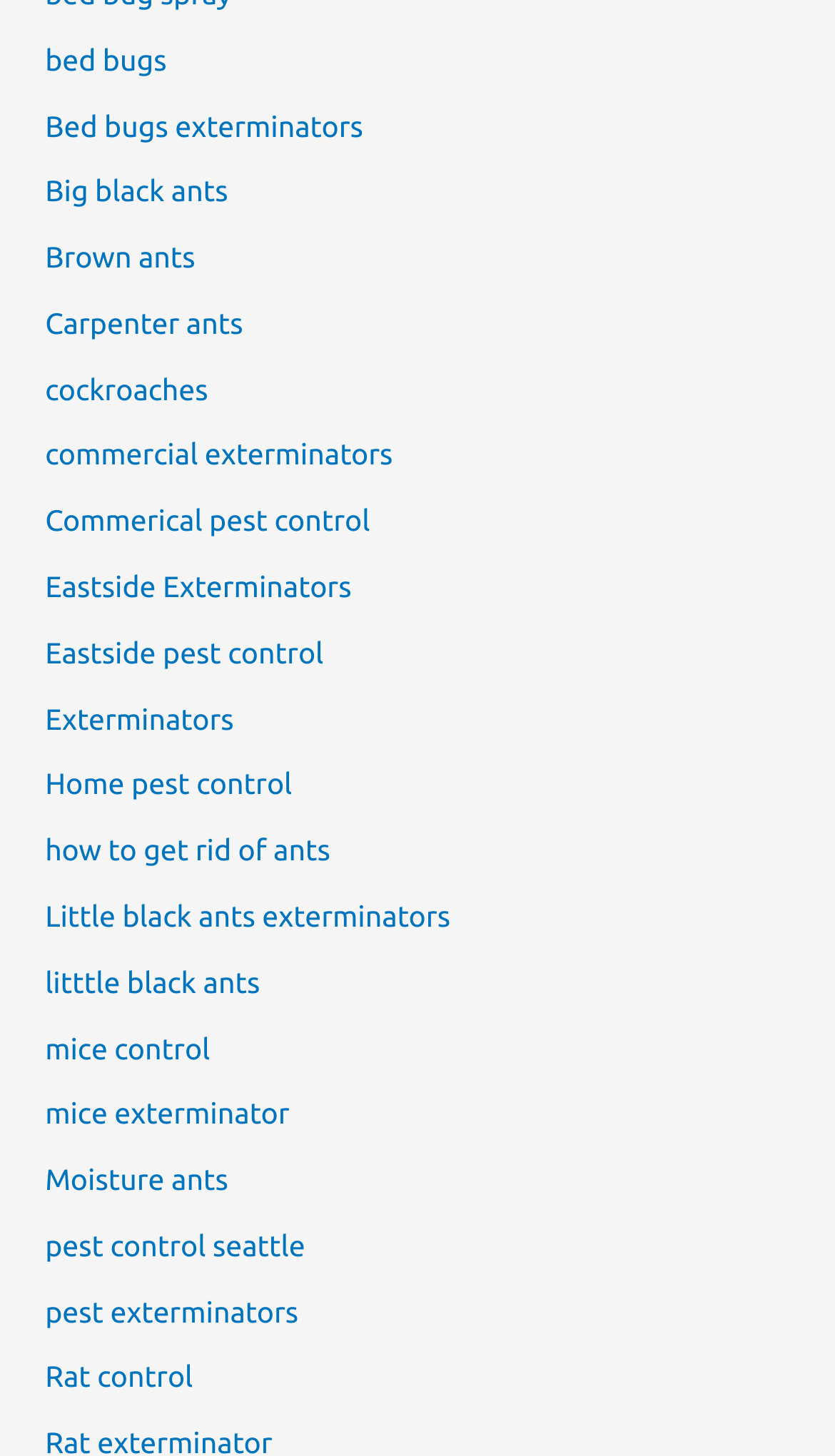Identify the bounding box coordinates of the region that should be clicked to execute the following instruction: "Go to the 'Entertainment' category".

None